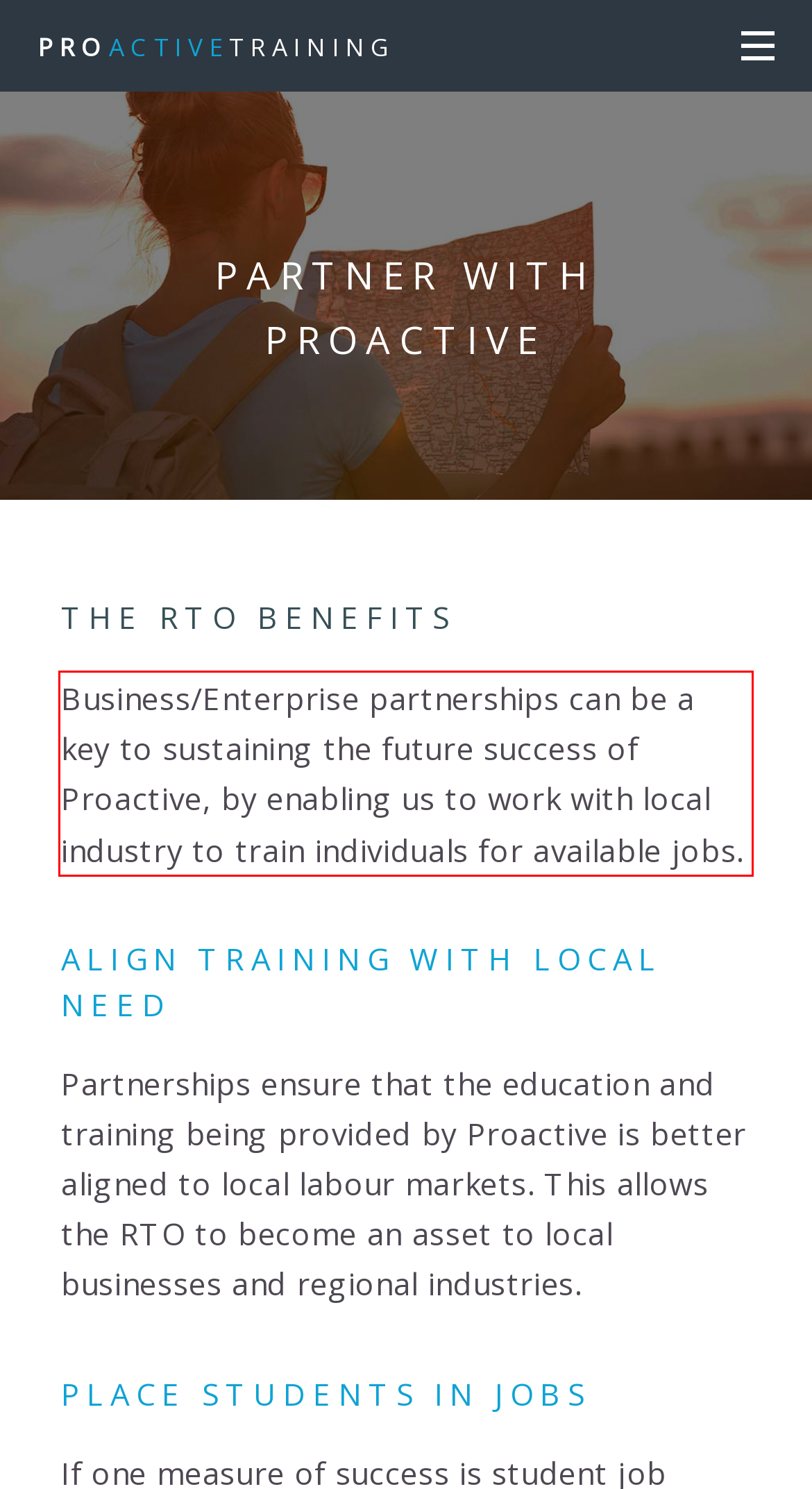Locate the red bounding box in the provided webpage screenshot and use OCR to determine the text content inside it.

Business/Enterprise partnerships can be a key to sustaining the future success of Proactive, by enabling us to work with local industry to train individuals for available jobs.